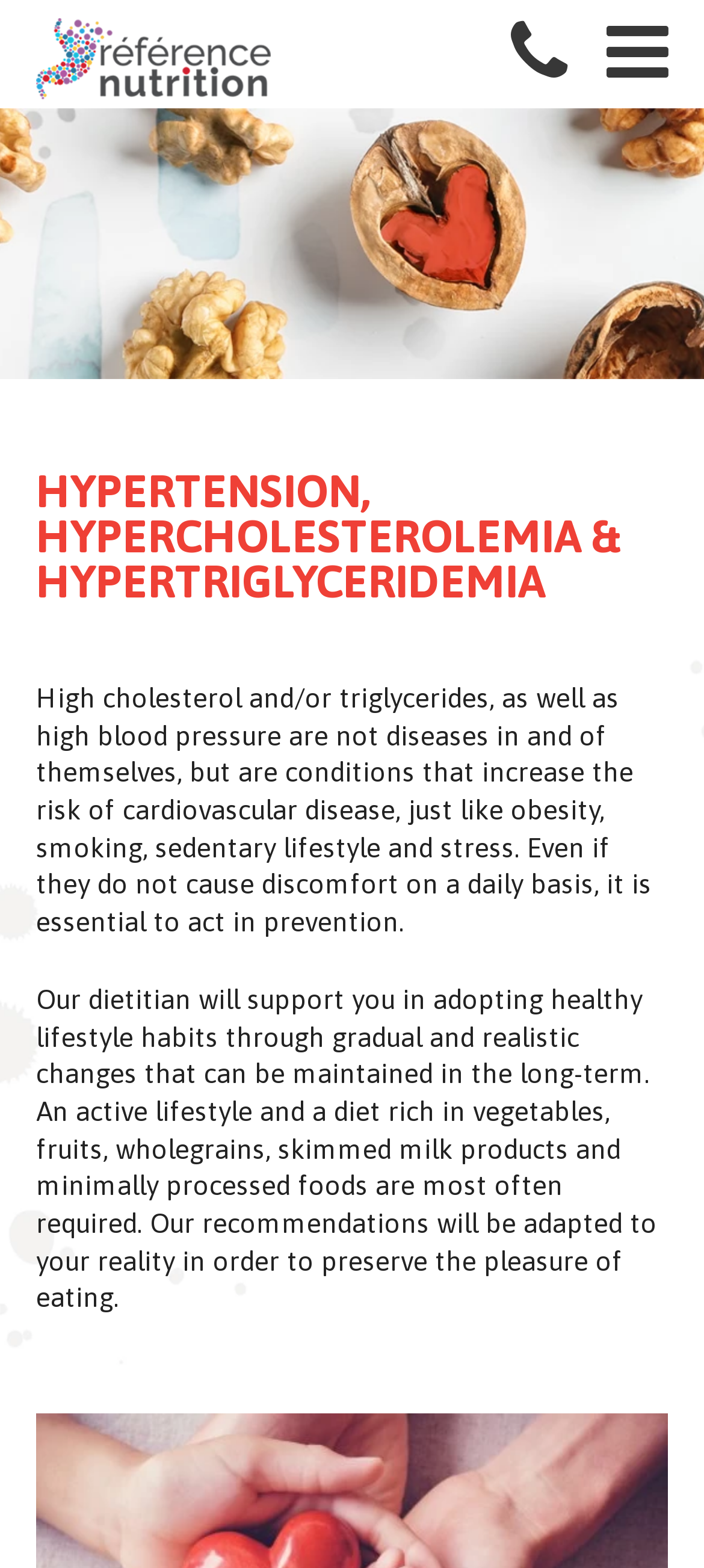Give a one-word or short phrase answer to this question: 
What type of foods are recommended?

Vegetables, fruits, wholegrains